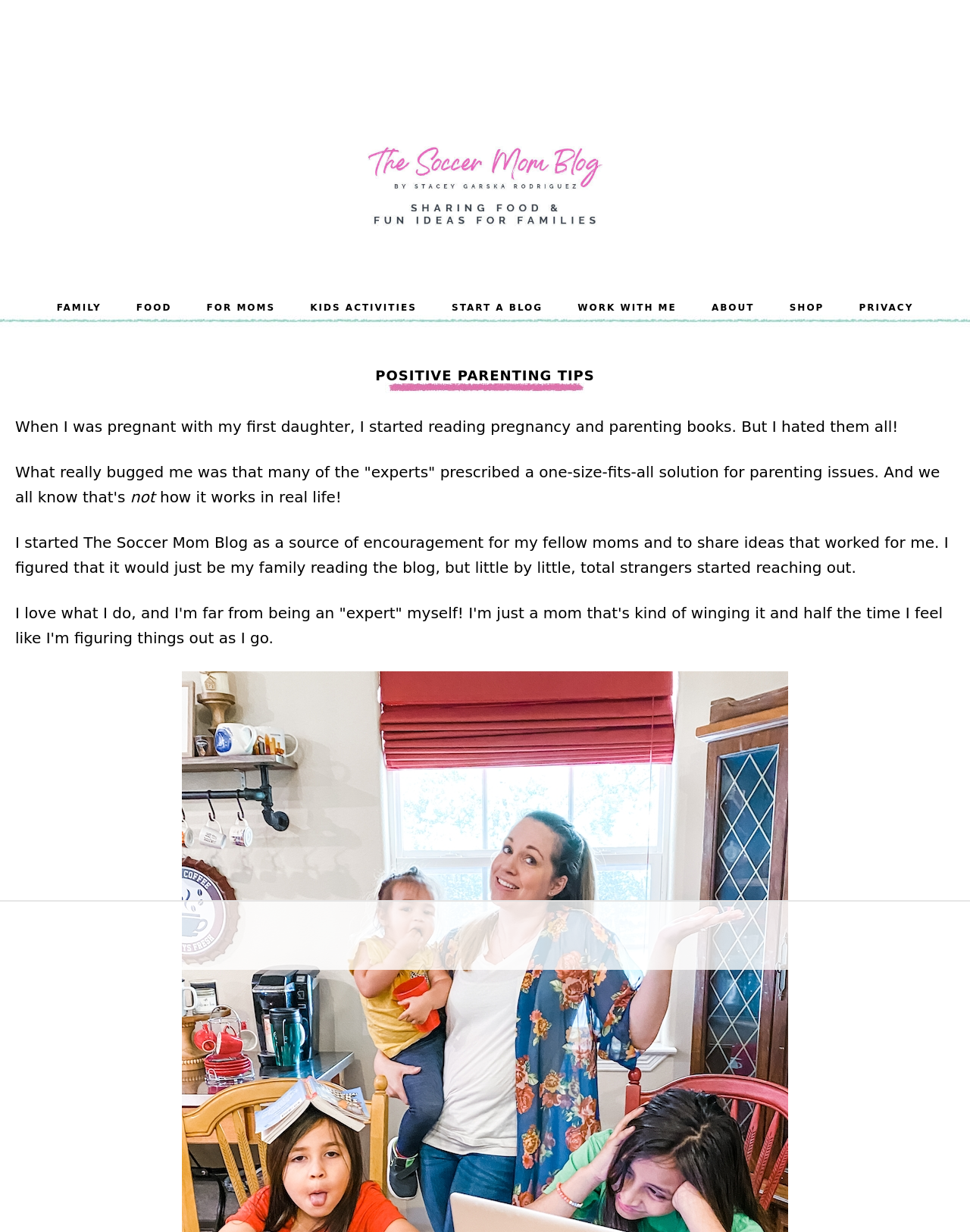Provide a brief response to the question below using one word or phrase:
What is the author's attitude towards parenting experts?

Critical